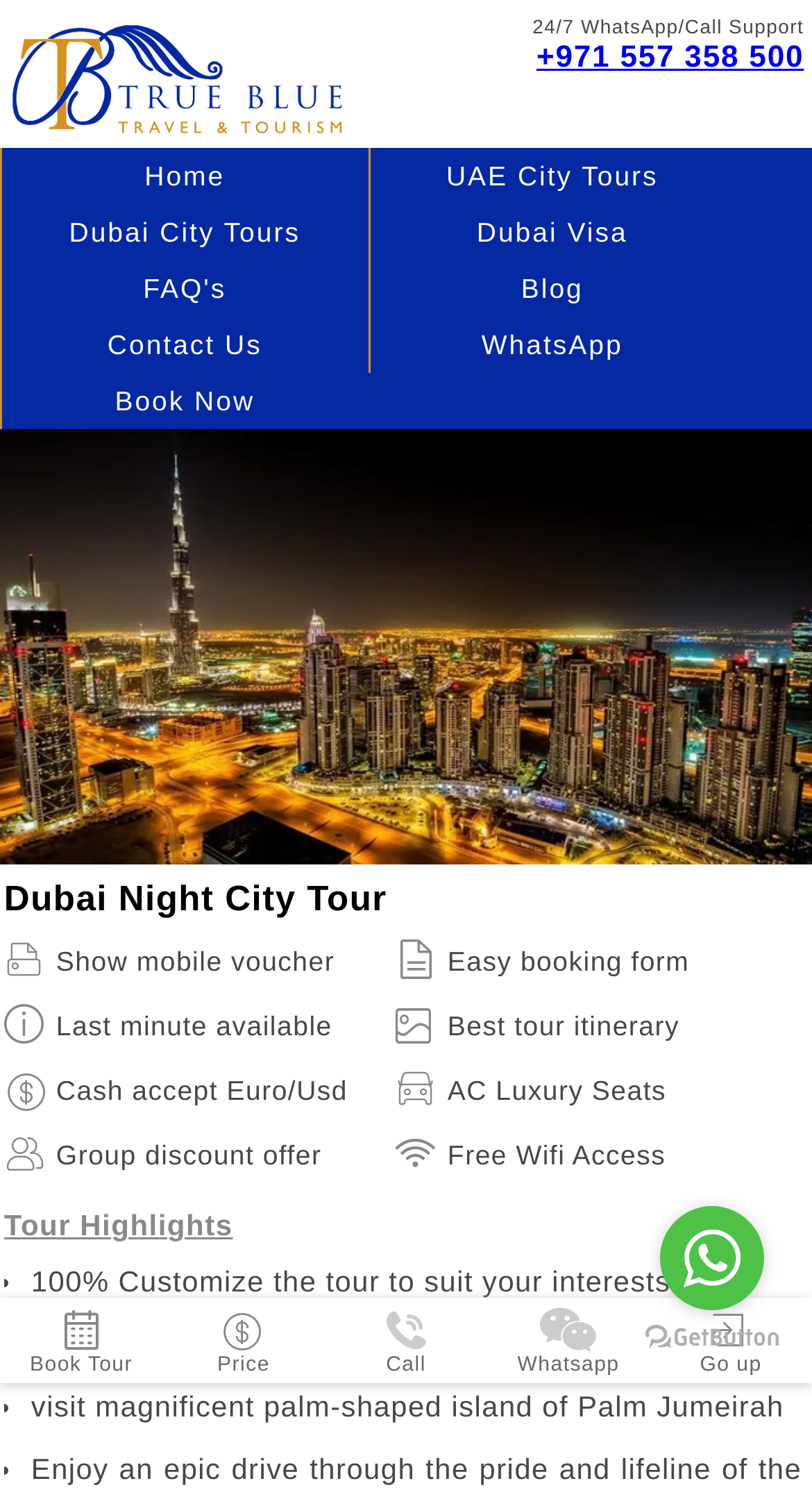Based on the visual content of the image, answer the question thoroughly: What is the name of the tour package?

The name of the tour package can be found in the heading element 'Dubai Night City Tour' which is located below the image of the Dubai Night City Tour.